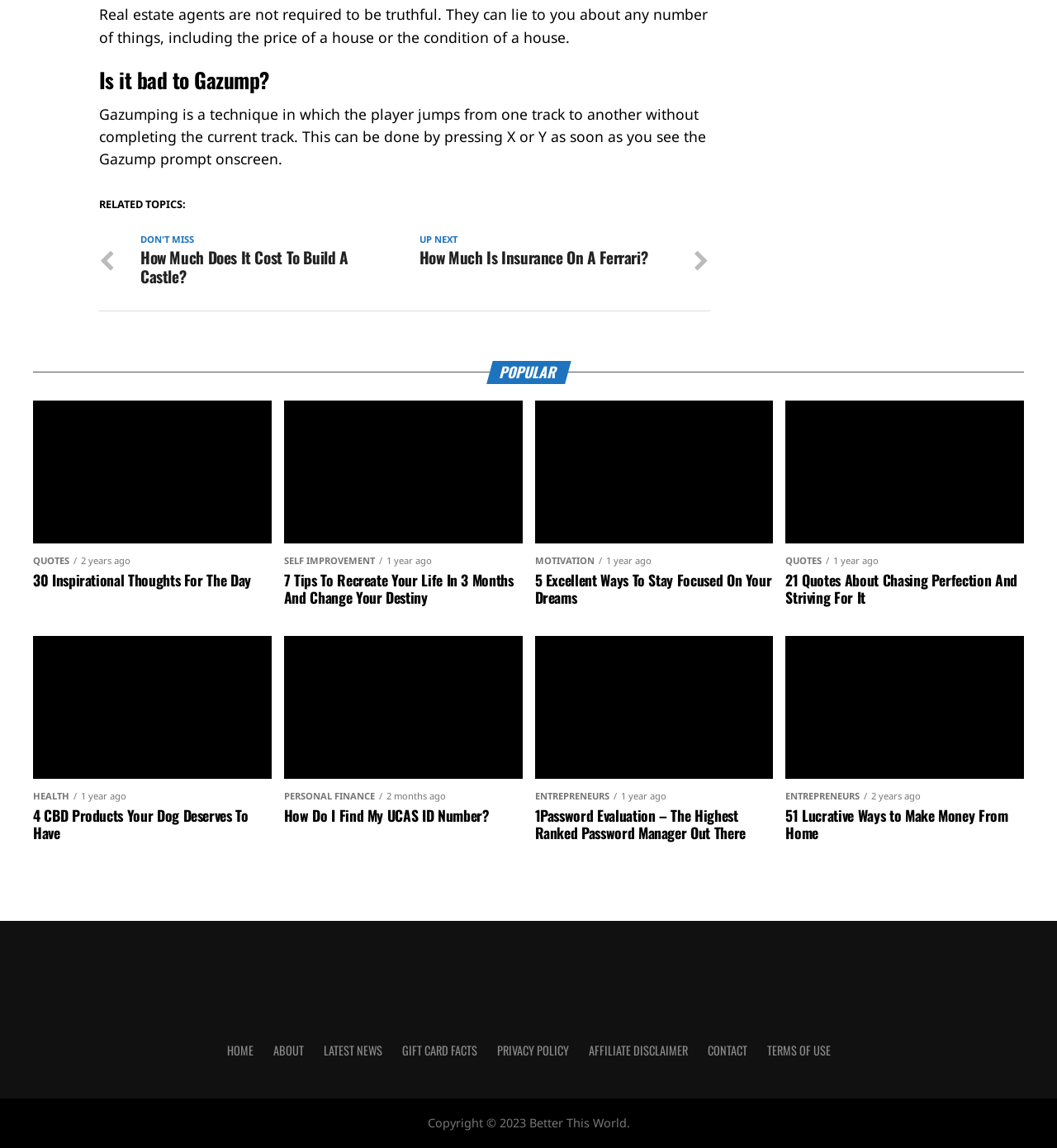Respond with a single word or phrase:
What is the topic related to real estate agents?

They can lie